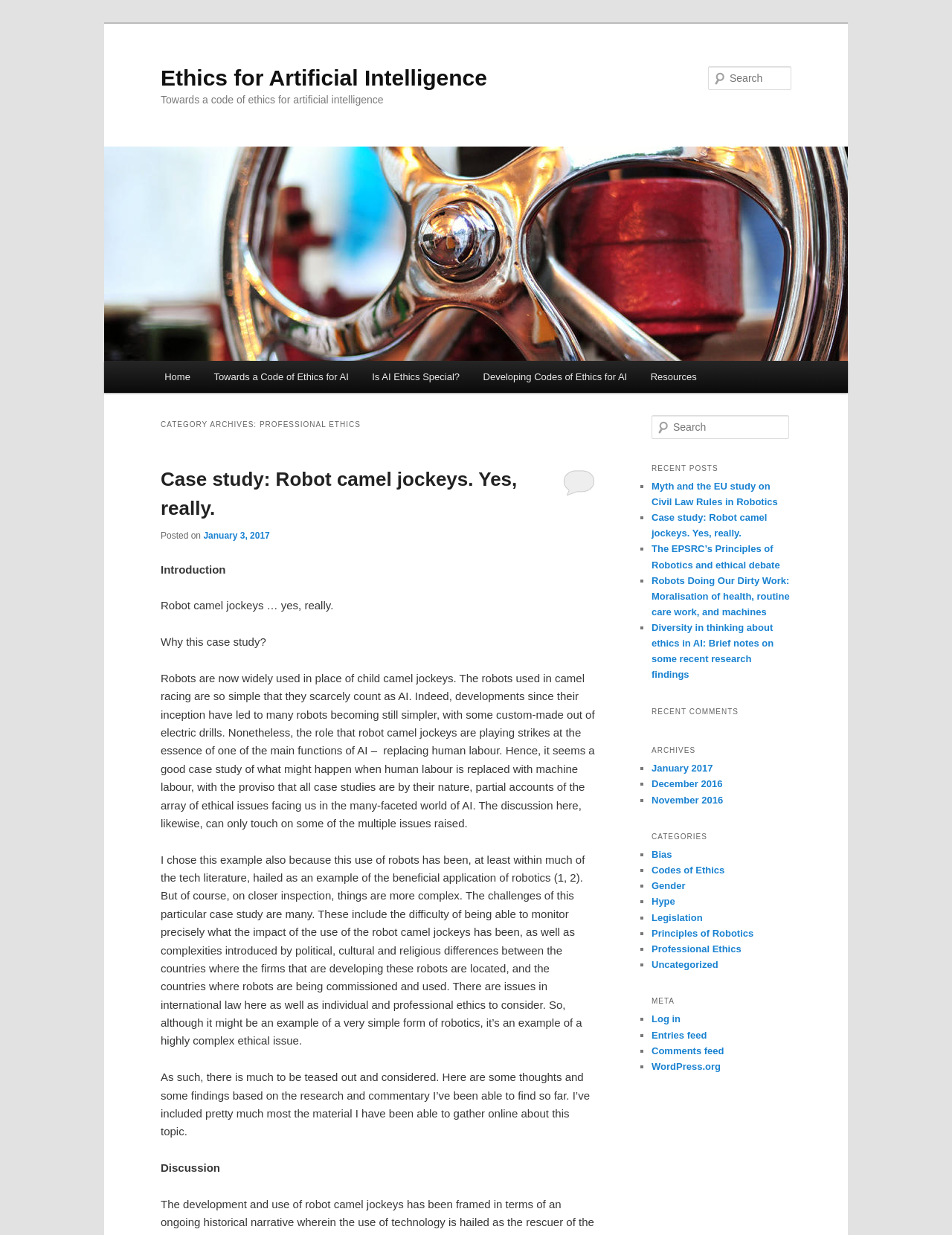Bounding box coordinates must be specified in the format (top-left x, top-left y, bottom-right x, bottom-right y). All values should be floating point numbers between 0 and 1. What are the bounding box coordinates of the UI element described as: Principles of Robotics

[0.684, 0.751, 0.792, 0.76]